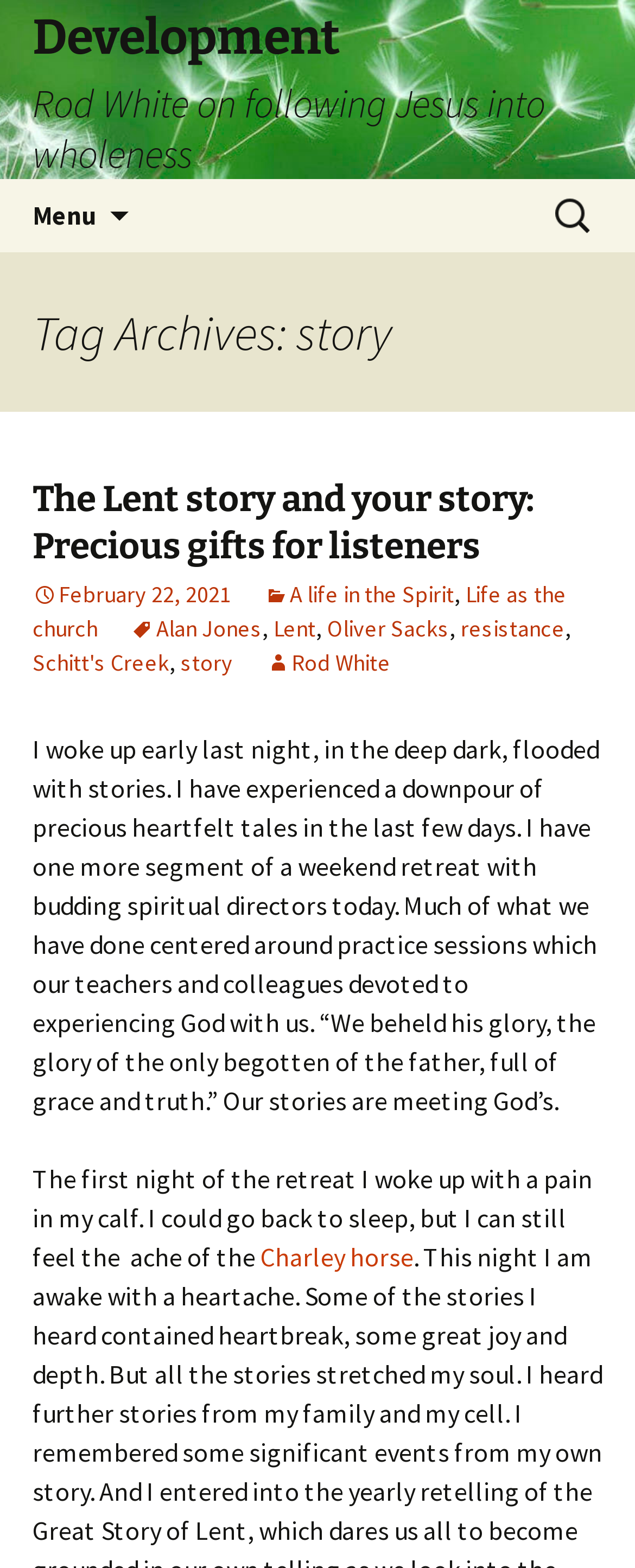Determine the bounding box coordinates of the clickable region to carry out the instruction: "Read the story 'The Lent story and your story: Precious gifts for listeners'".

[0.051, 0.304, 0.841, 0.362]